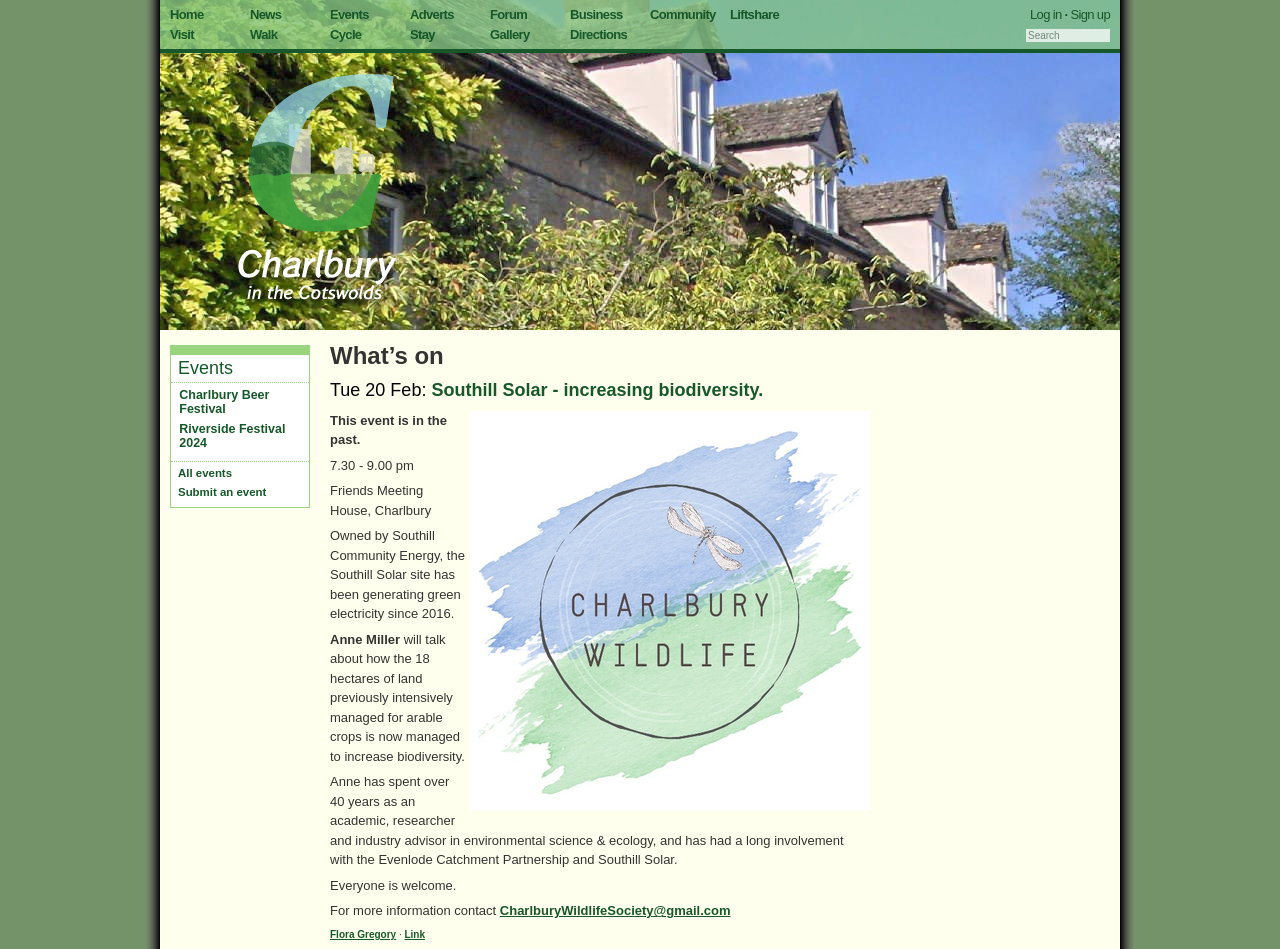Please find the bounding box for the UI element described by: "Submit an event".

[0.139, 0.513, 0.208, 0.525]